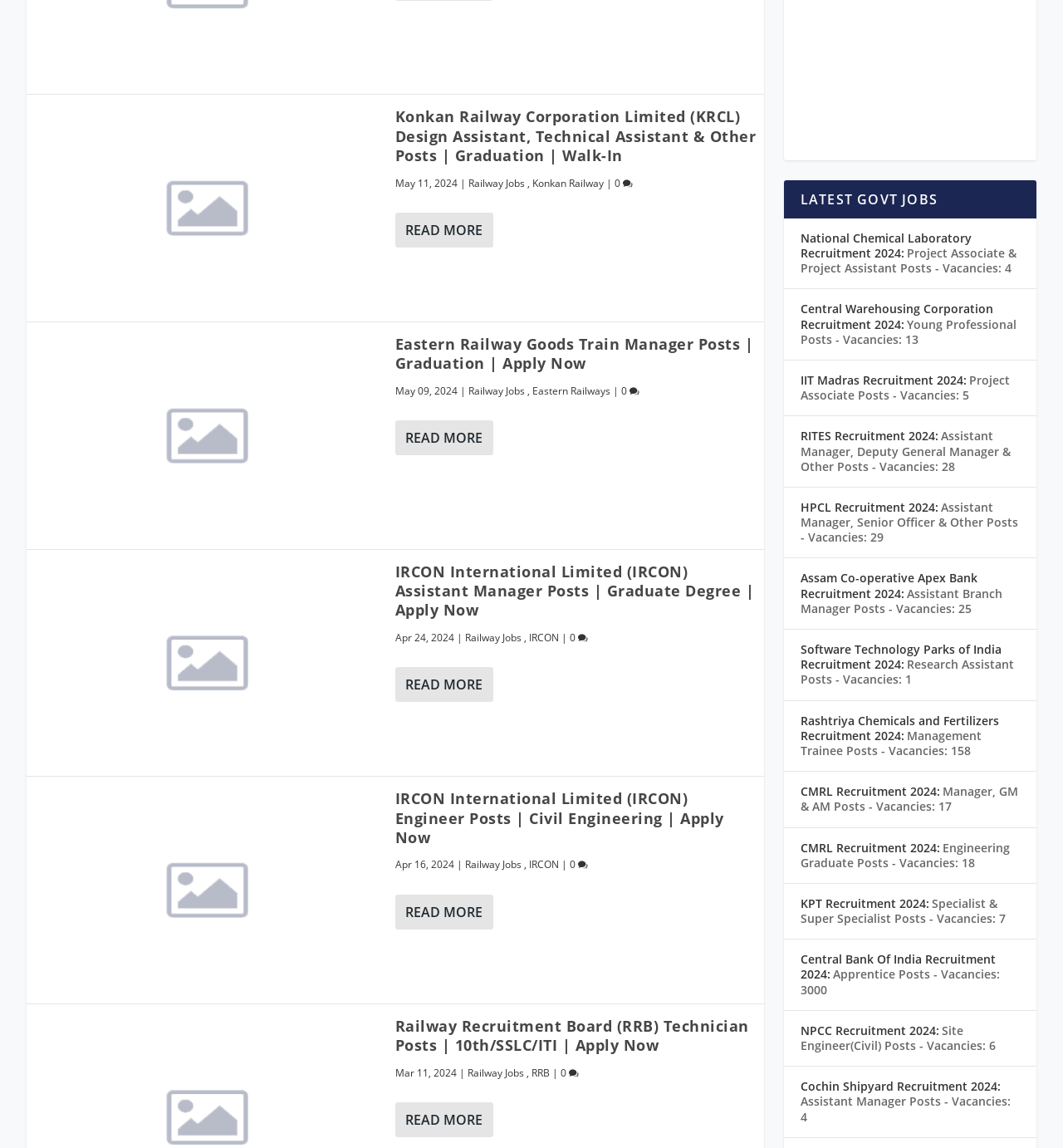Extract the bounding box coordinates for the UI element described by the text: "IRCON". The coordinates should be in the form of [left, top, right, bottom] with values between 0 and 1.

[0.498, 0.747, 0.526, 0.759]